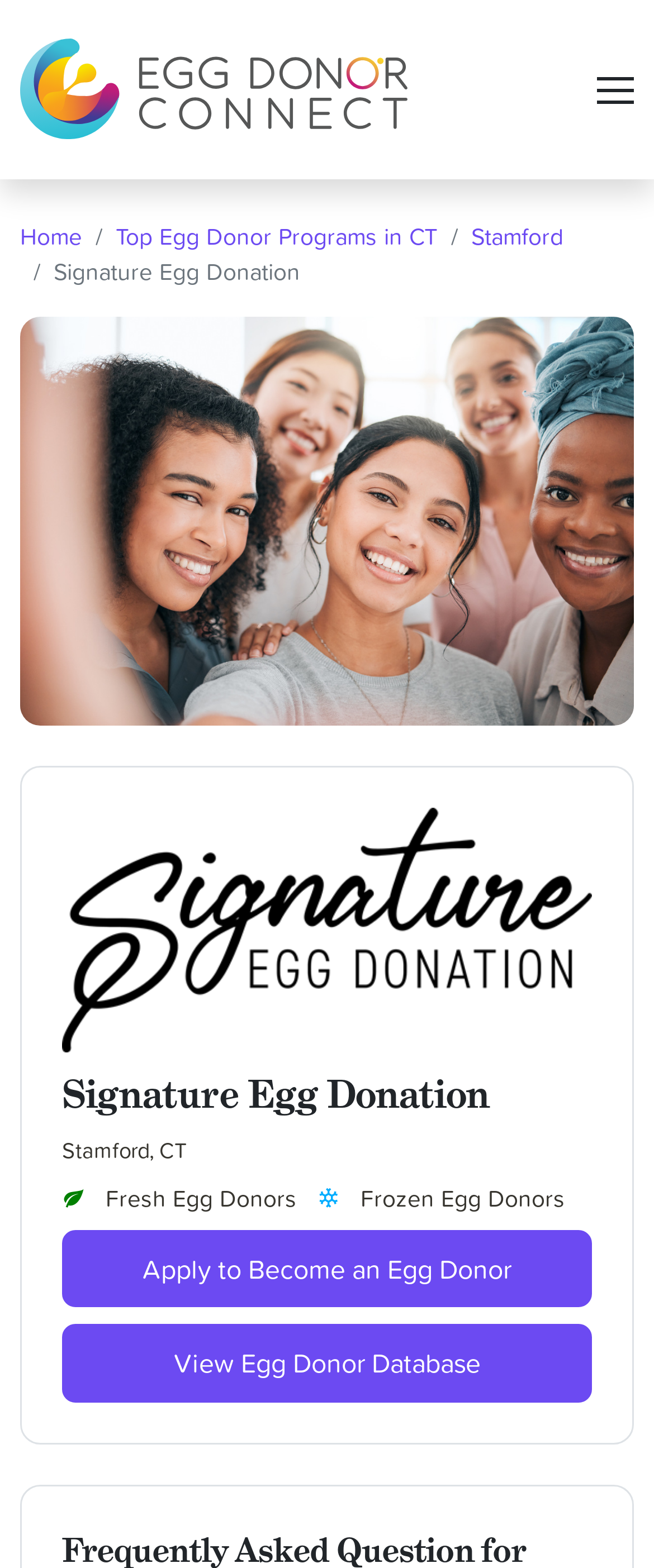Examine the screenshot and answer the question in as much detail as possible: What is the purpose of the breadcrumb navigation?

The breadcrumb navigation, located at the top of the webpage with a bounding box coordinate of [0.031, 0.14, 0.969, 0.185], allows users to navigate through different pages, including the home page, Top Egg Donor Programs in CT, and Stamford.